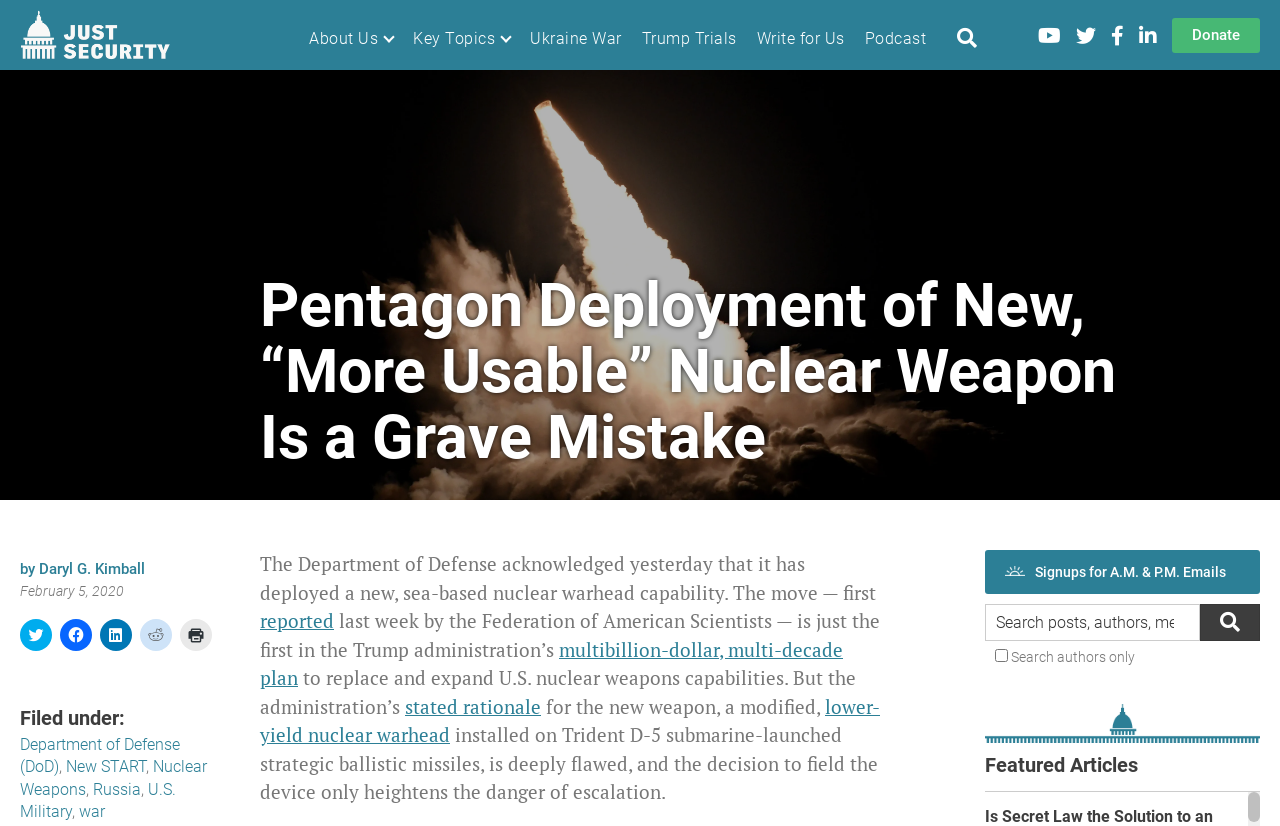What is the main heading displayed on the webpage? Please provide the text.

Pentagon Deployment of New, “More Usable” Nuclear Weapon Is a Grave Mistake